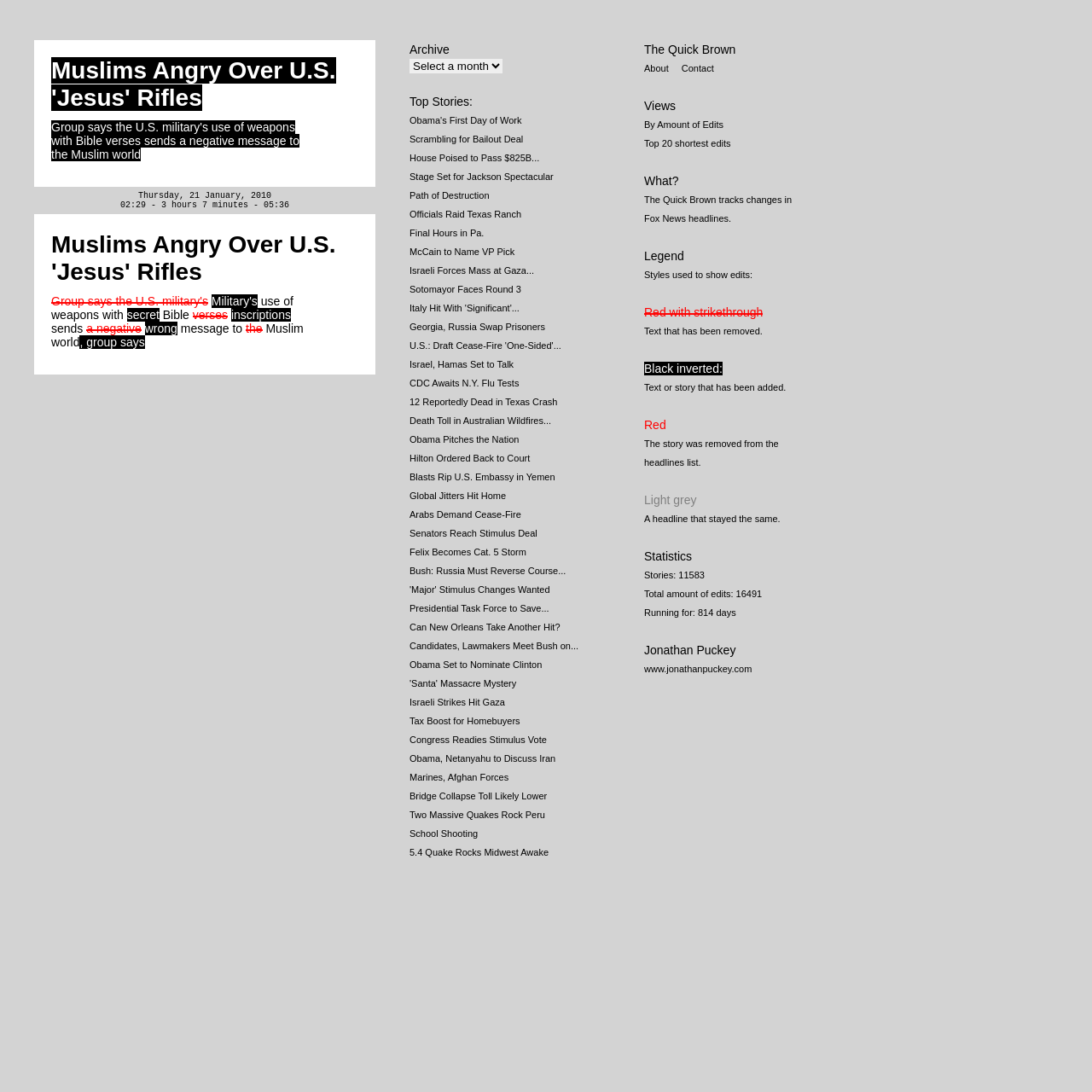What is the category of the news?
Refer to the screenshot and answer in one word or phrase.

Top Stories